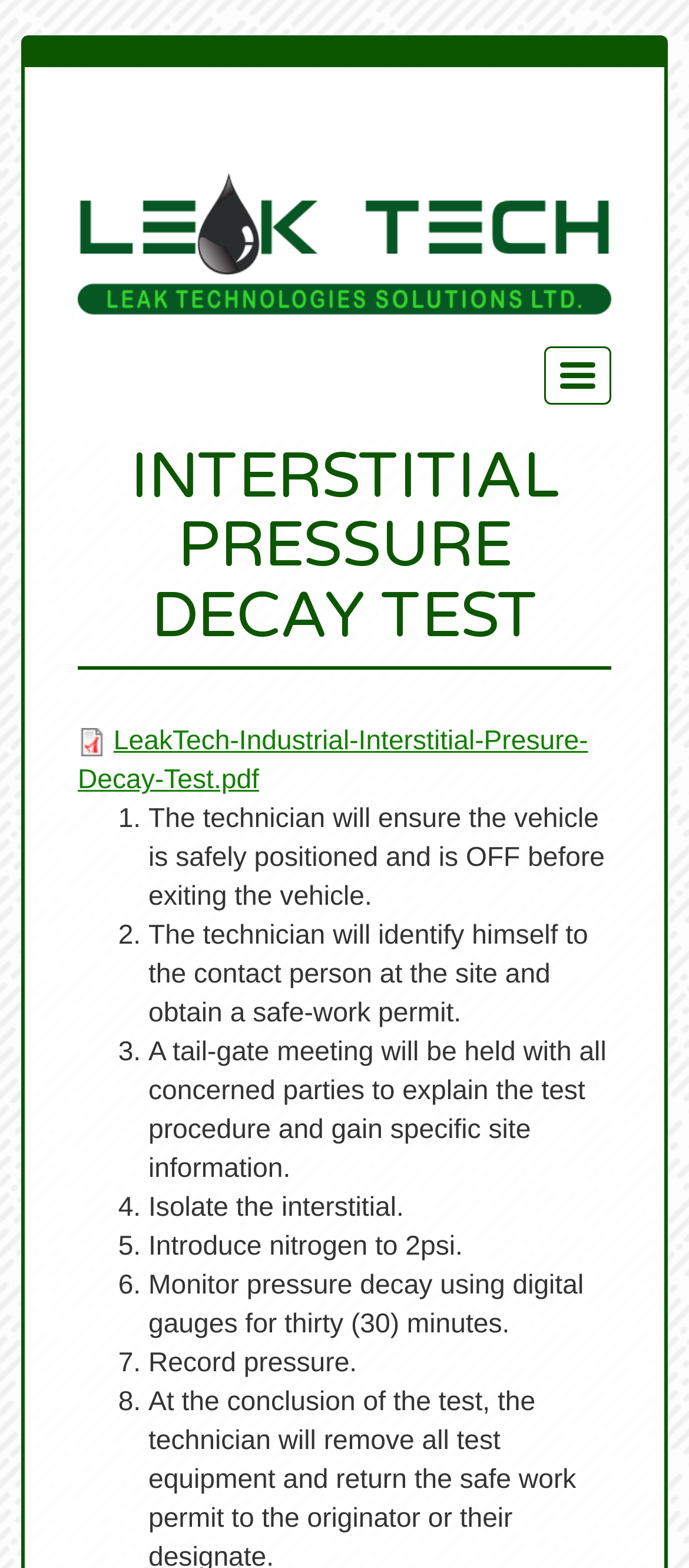From the details in the image, provide a thorough response to the question: What is the test procedure explained on this webpage?

The webpage explains the step-by-step procedure of the Interstitial Pressure Decay Test, which includes ensuring the vehicle is safely positioned, identifying oneself to the contact person, holding a tail-gate meeting, isolating the interstitial, introducing nitrogen, monitoring pressure decay, and recording pressure.